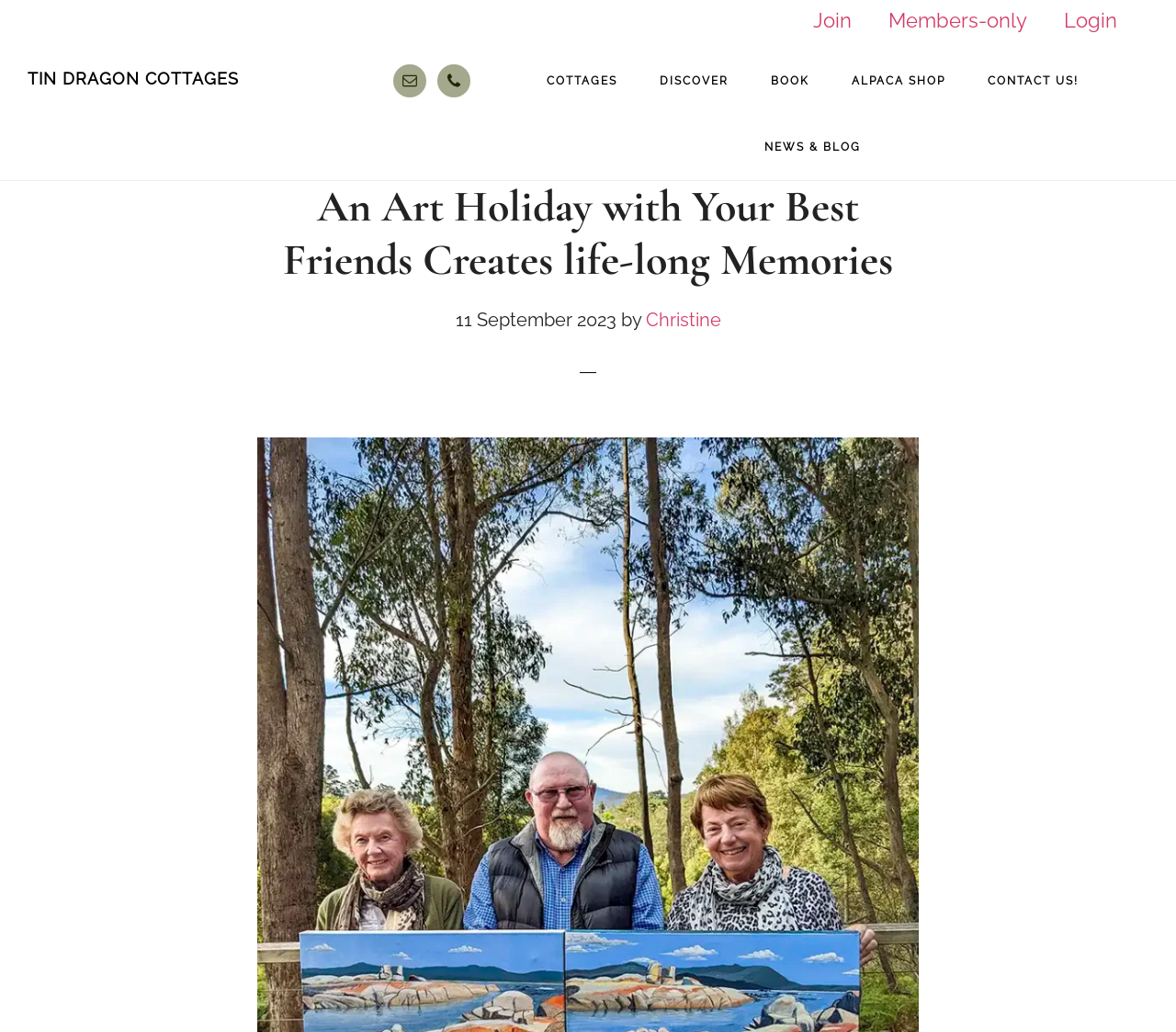Show the bounding box coordinates of the region that should be clicked to follow the instruction: "Login to the website."

[0.905, 0.0, 0.95, 0.045]